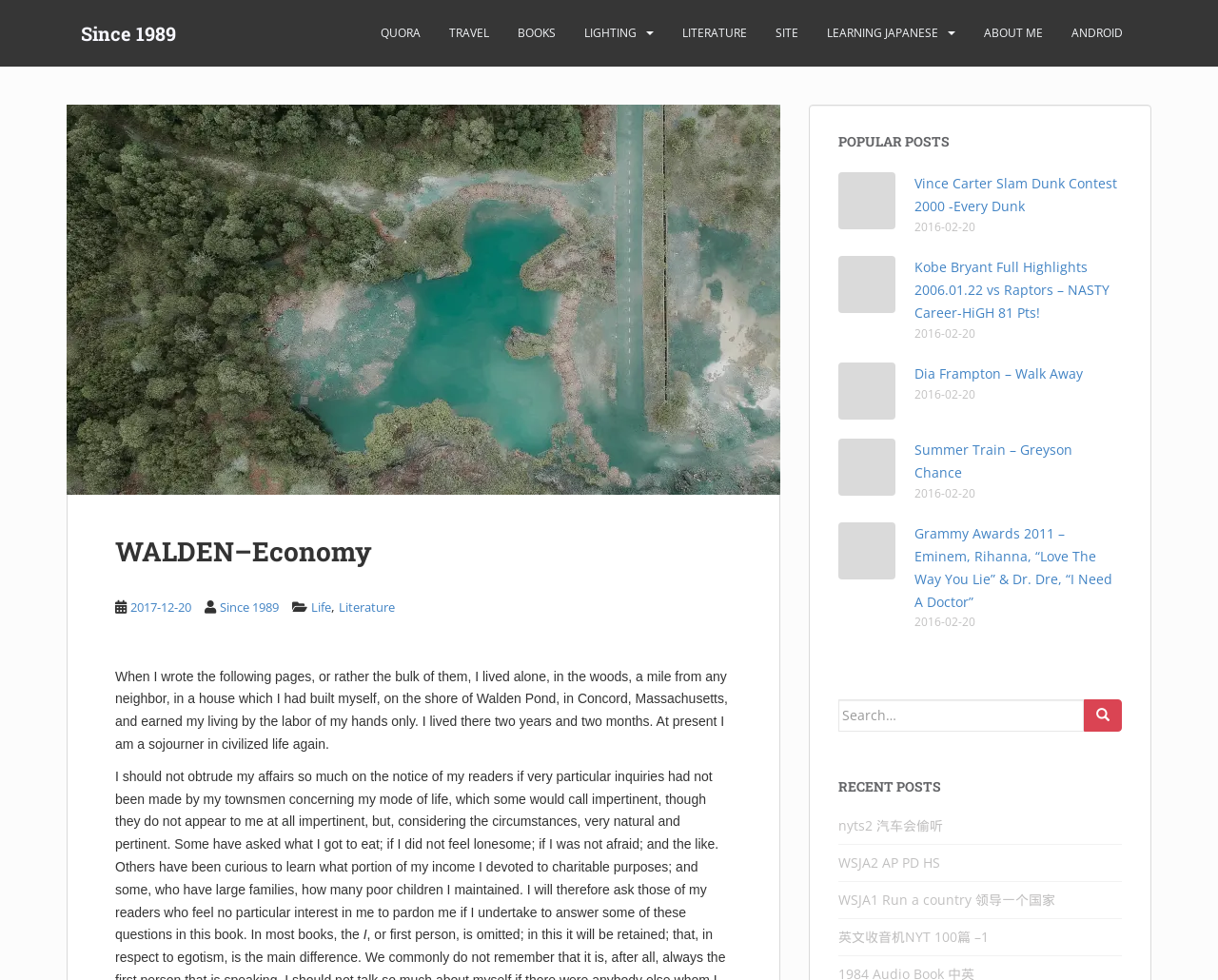What is the location of the author's house?
Refer to the image and offer an in-depth and detailed answer to the question.

The author mentions 'I lived alone, in the woods, a mile from any neighbor, in a house which I had built myself, on the shore of Walden Pond, in Concord, Massachusetts...' which indicates that the author's house is located in Concord, Massachusetts.